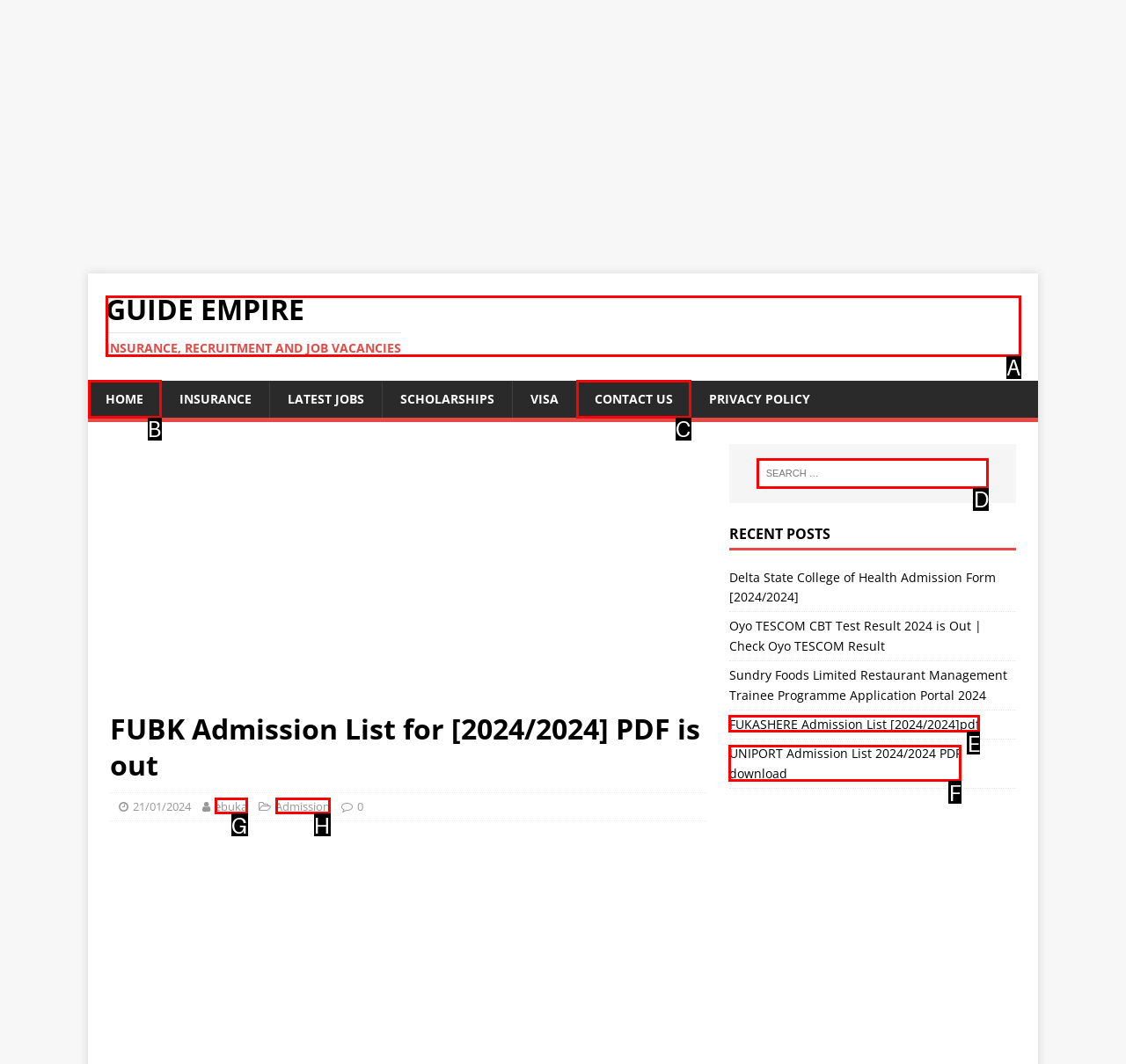What option should you select to complete this task: Search for something? Indicate your answer by providing the letter only.

D